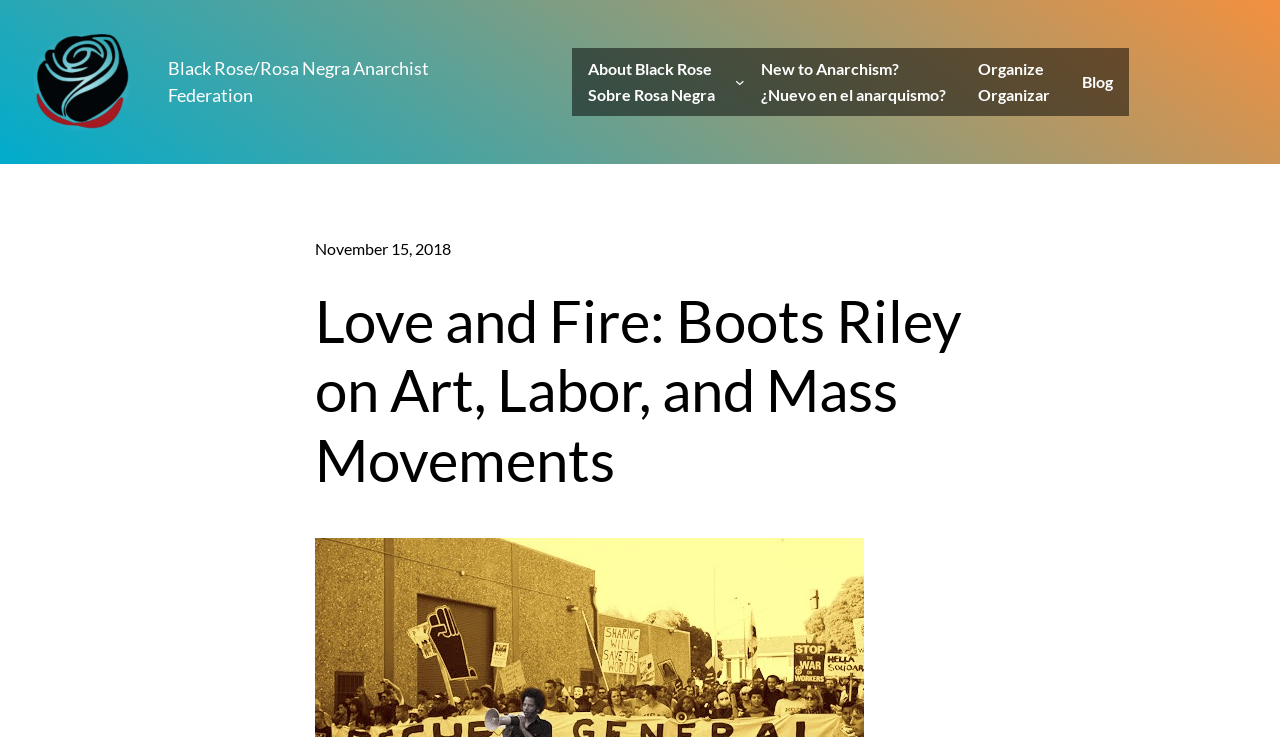Kindly respond to the following question with a single word or a brief phrase: 
What type of content is available in the 'Organize' section?

Anarchism-related content